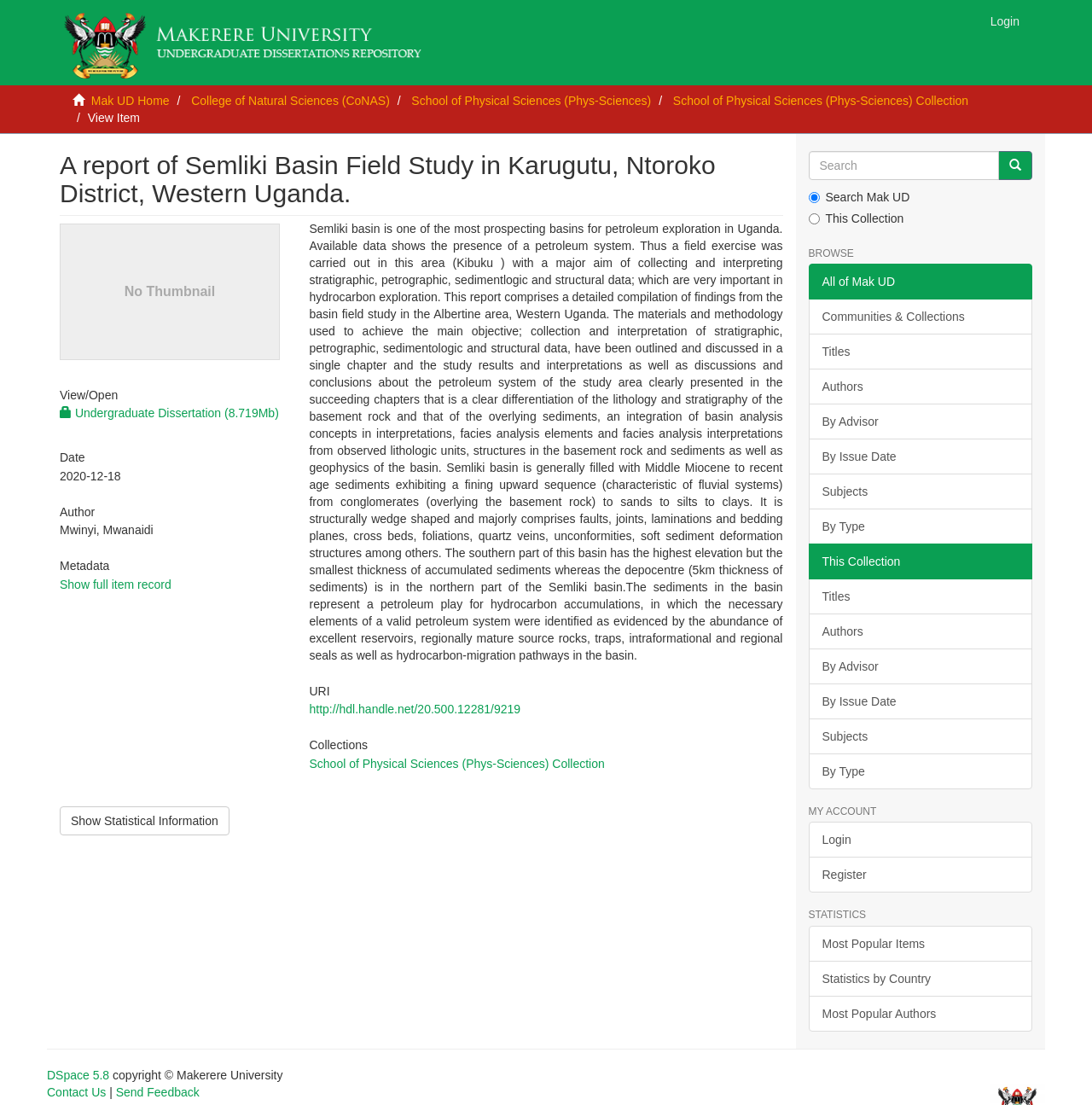Give a detailed account of the webpage's layout and content.

This webpage appears to be a report on a field study in the Semliki Basin, Karugutu, Ntoroko District, Western Uganda. At the top of the page, there is a link to "Login" and a series of links to different university departments and collections, including the College of Natural Sciences and the School of Physical Sciences.

Below these links, there is a heading with the title of the report, followed by an image and a link to view or open the report. The report's metadata, including the date, author, and abstract, are displayed below the title. The abstract provides a detailed summary of the report's contents, including the objectives, methodology, and findings of the field study.

To the right of the report's metadata, there is a search bar with a "Go" button and a series of radio buttons to select the search scope. Below the search bar, there are links to browse different categories, including communities and collections, titles, authors, and subjects.

Further down the page, there are links to various statistics, including most popular items, statistics by country, and most popular authors. At the very bottom of the page, there are links to contact the university, send feedback, and view the DSpace version.